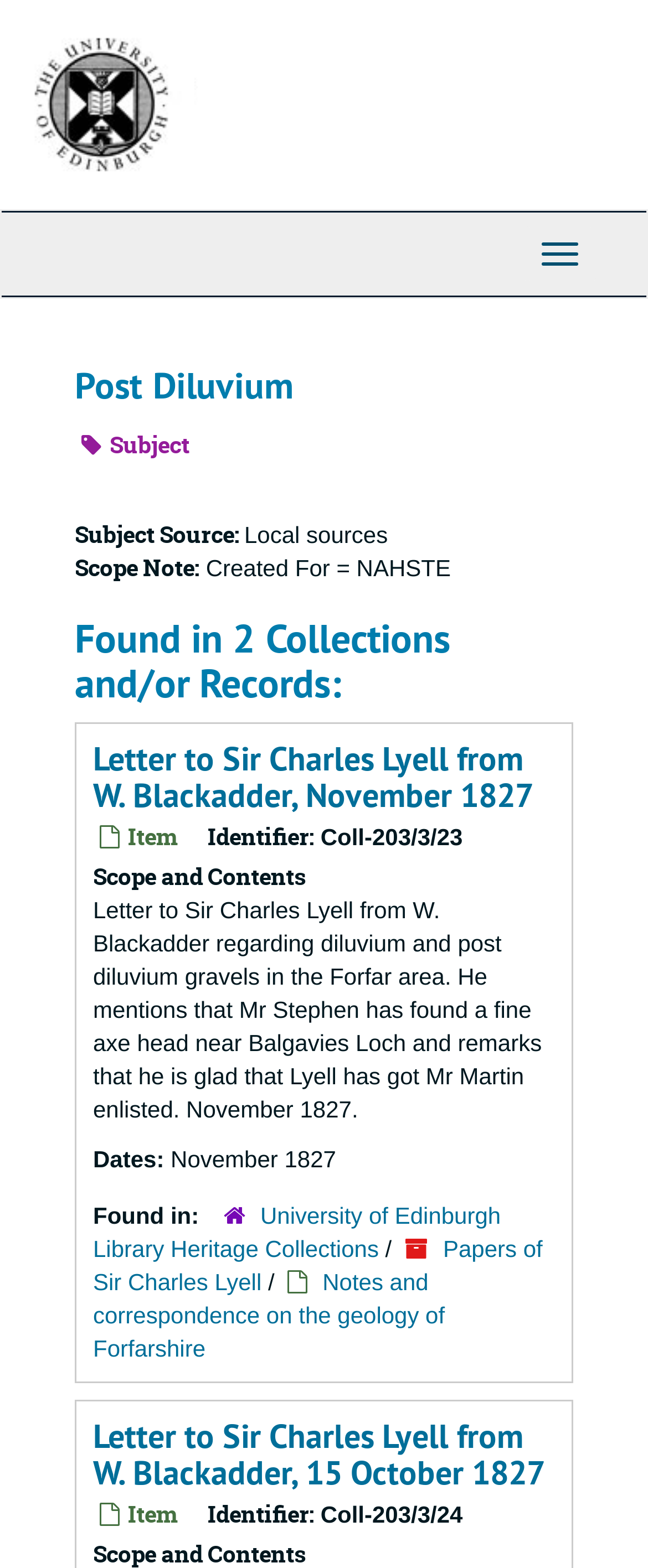Using the information in the image, give a detailed answer to the following question: What is the identifier of the first letter?

The identifier of the first letter can be found by looking at the section 'Identifier:' under the first letter, which is 'Letter to Sir Charles Lyell from W. Blackadder, November 1827'.